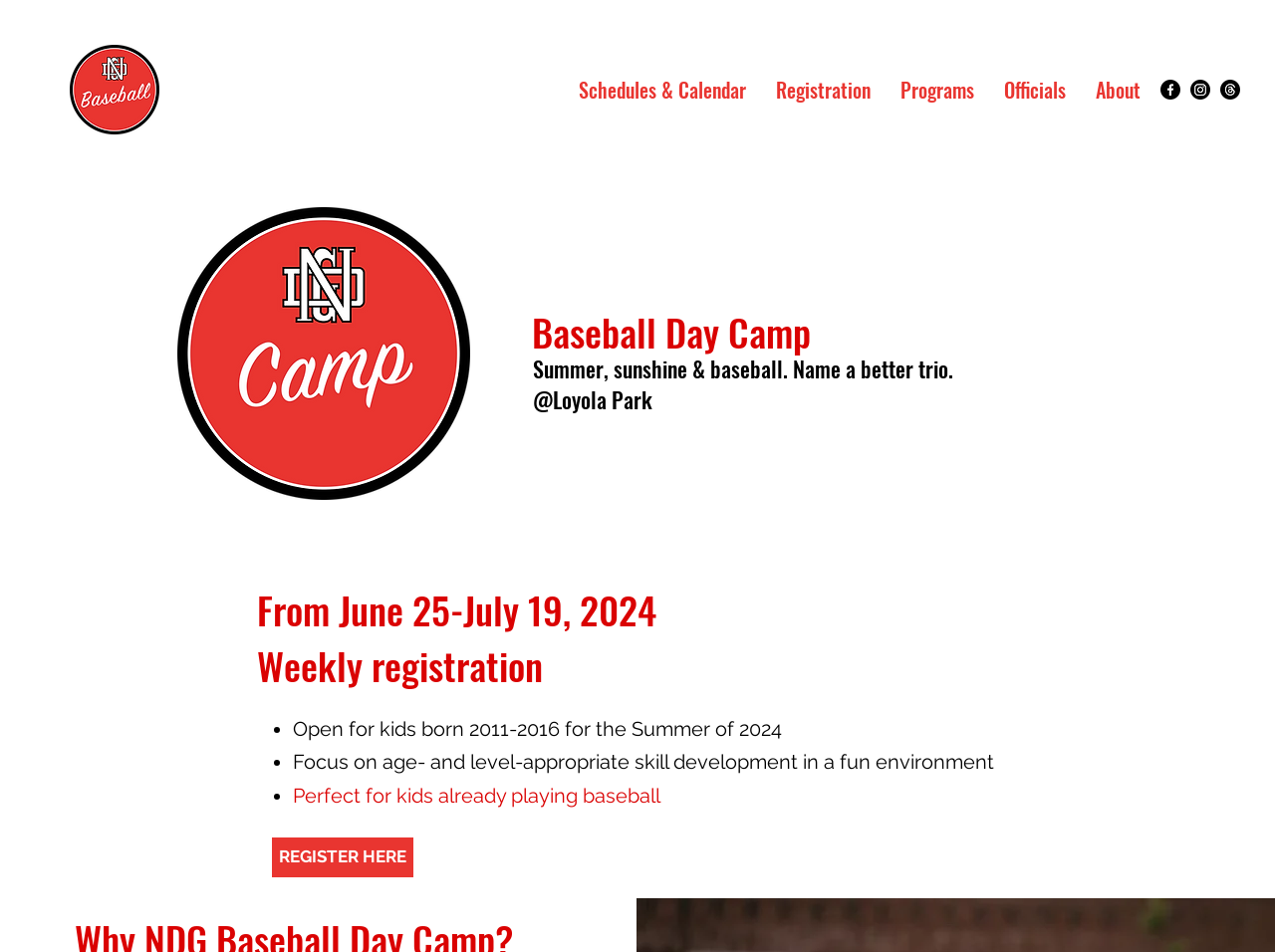Can you extract the primary headline text from the webpage?

Summer, sunshine & baseball. Name a better trio.
@Loyola Park